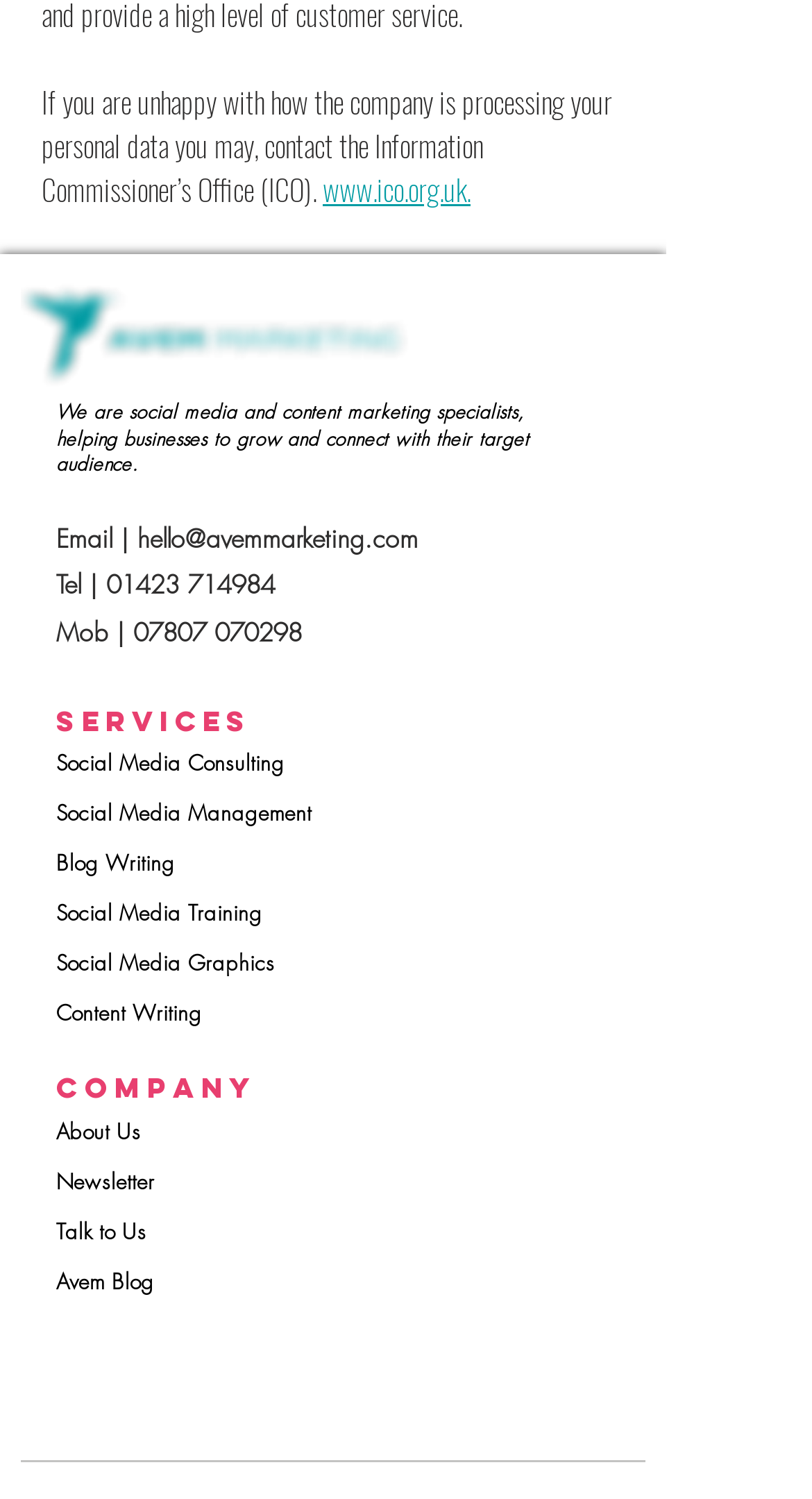Could you indicate the bounding box coordinates of the region to click in order to complete this instruction: "call the company".

[0.131, 0.378, 0.338, 0.402]